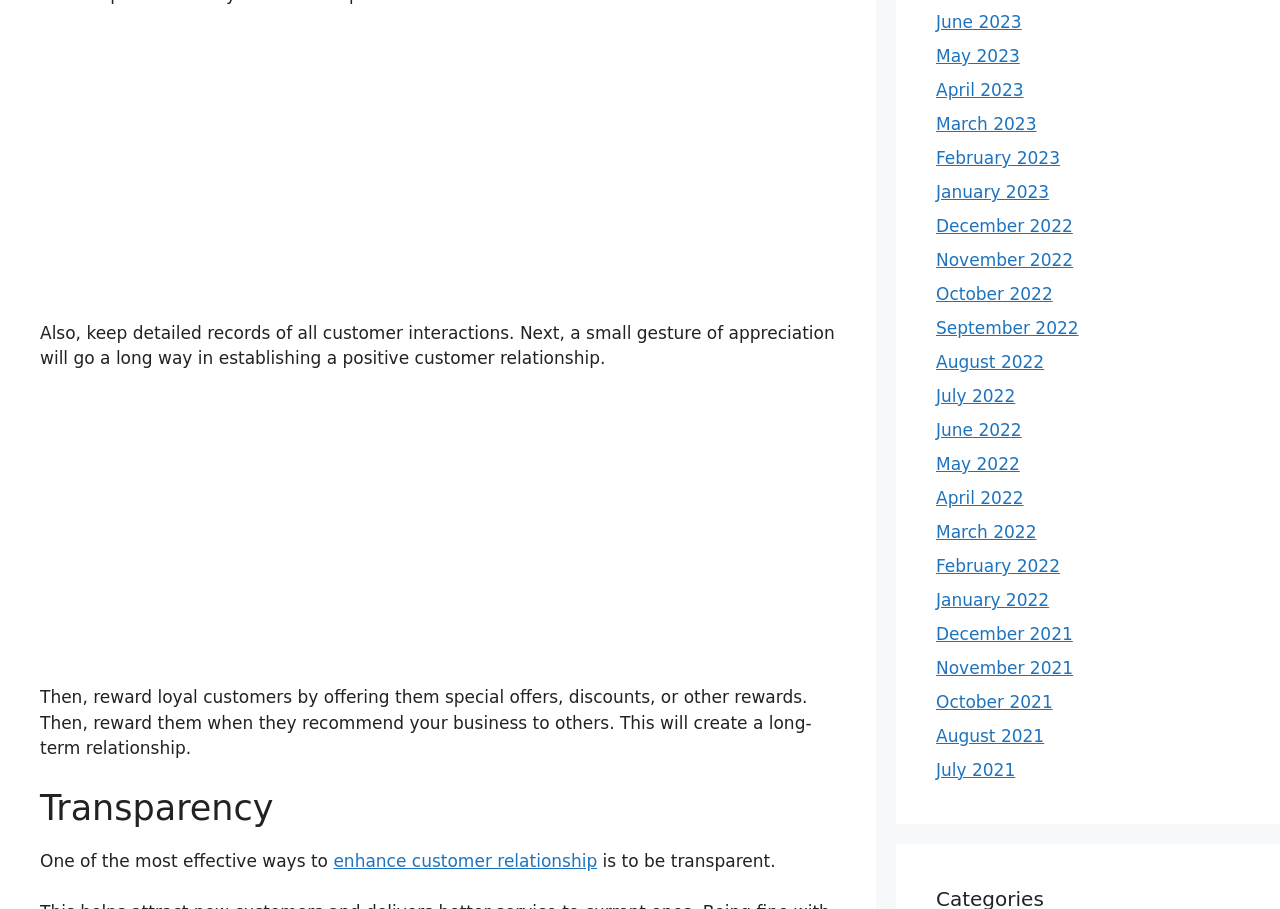Please determine the bounding box coordinates for the element that should be clicked to follow these instructions: "view 'June 2023'".

[0.731, 0.013, 0.798, 0.035]